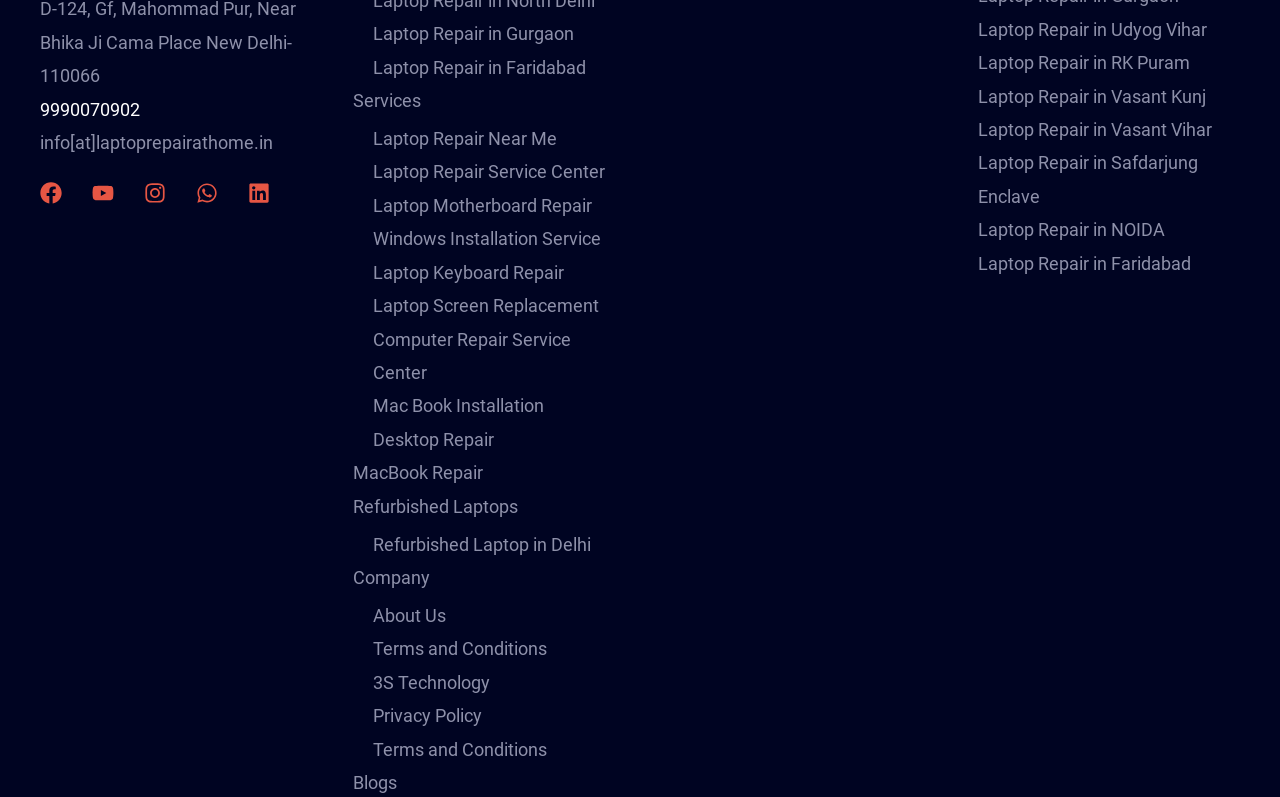What social media platforms are linked on the webpage?
From the details in the image, provide a complete and detailed answer to the question.

I found the social media links by looking at the link elements with the text 'Facebook', 'YouTube', 'Instagram', 'LinkedIn', and 'WhatsApp' at coordinates [0.031, 0.229, 0.048, 0.256], [0.072, 0.229, 0.089, 0.256], [0.113, 0.229, 0.13, 0.256], [0.194, 0.229, 0.211, 0.256], and [0.153, 0.229, 0.17, 0.256] respectively.